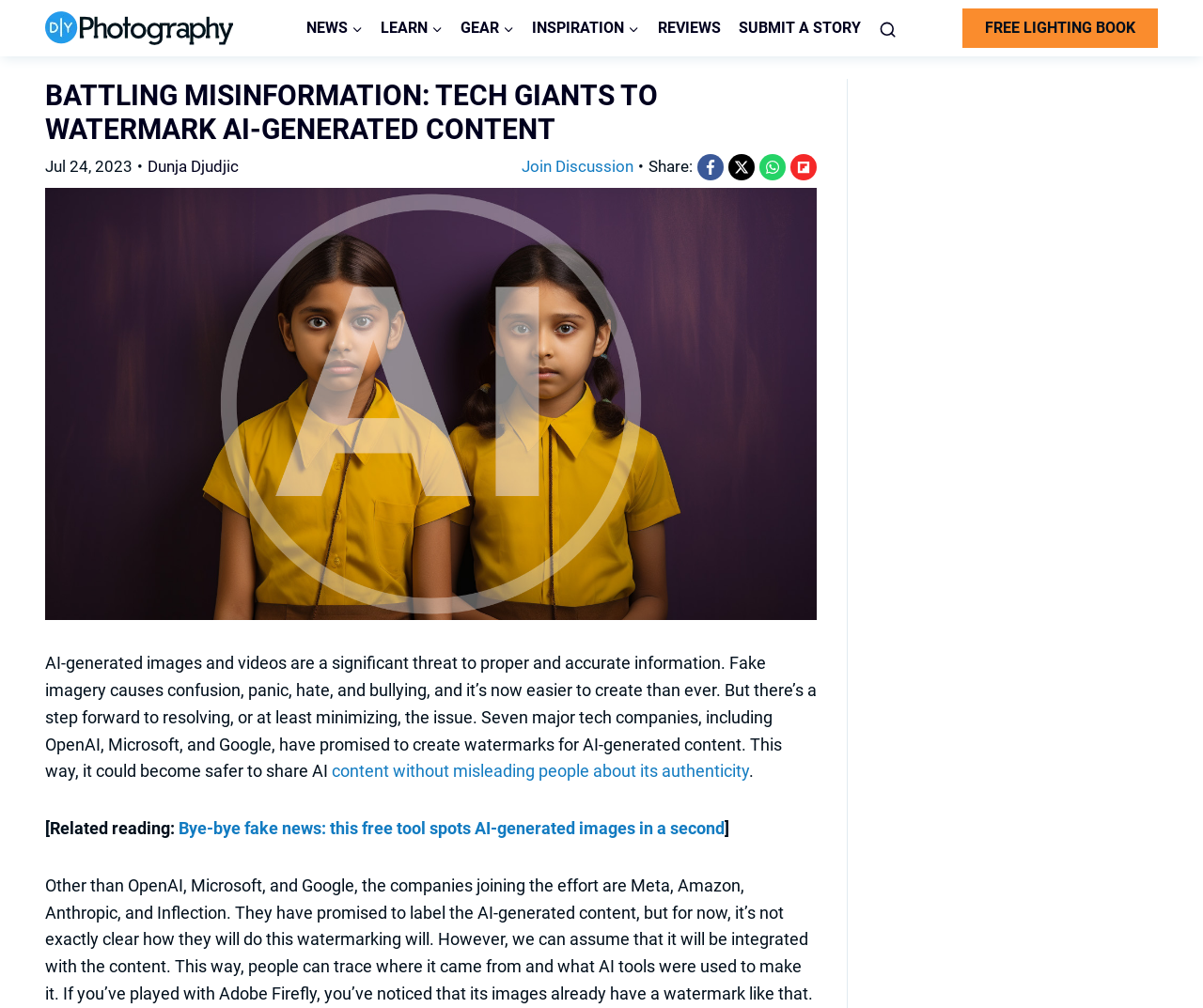Predict the bounding box of the UI element based on this description: "alt="DIYP Logo"".

[0.038, 0.011, 0.194, 0.045]